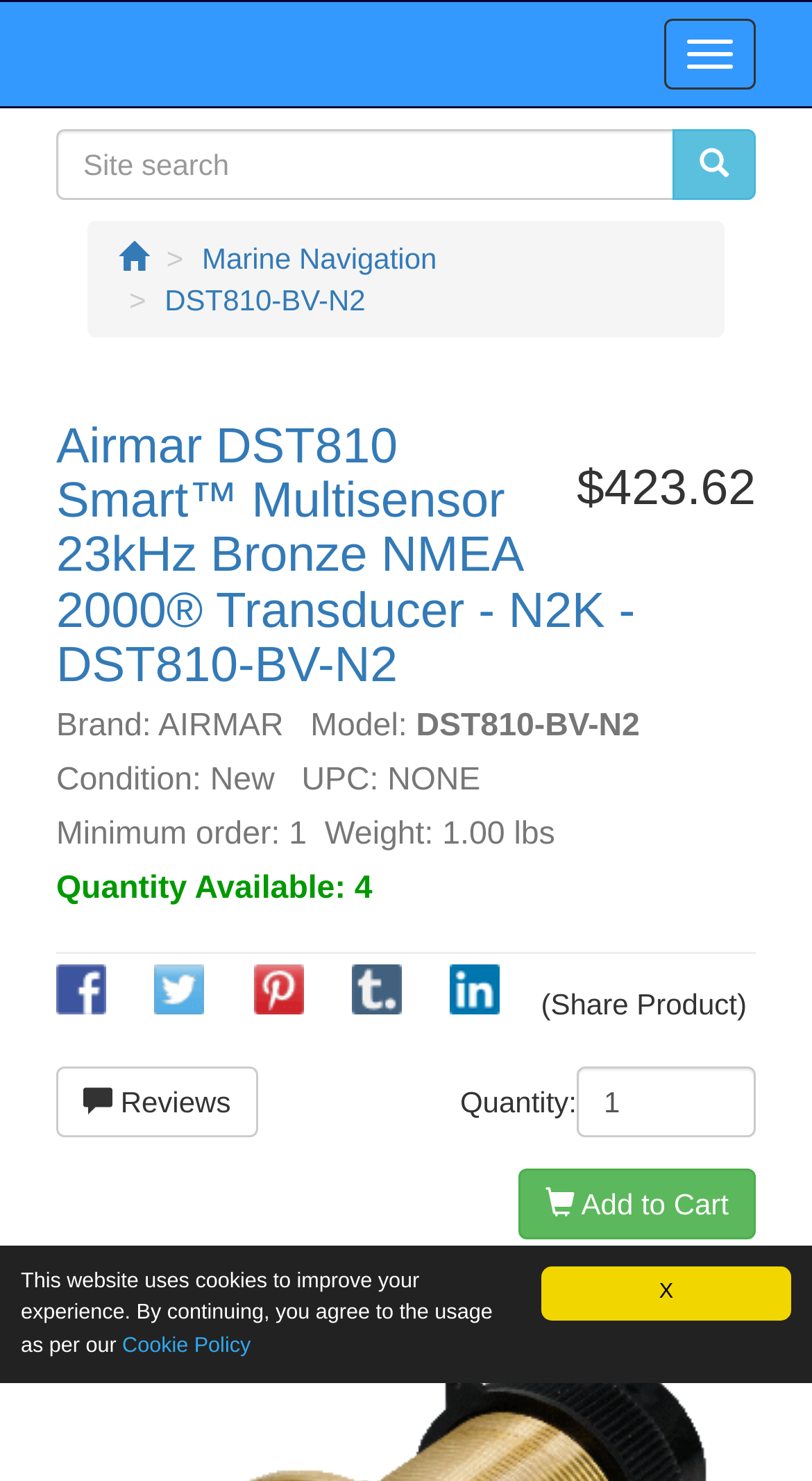Please specify the bounding box coordinates for the clickable region that will help you carry out the instruction: "View product details".

[0.069, 0.283, 0.782, 0.468]